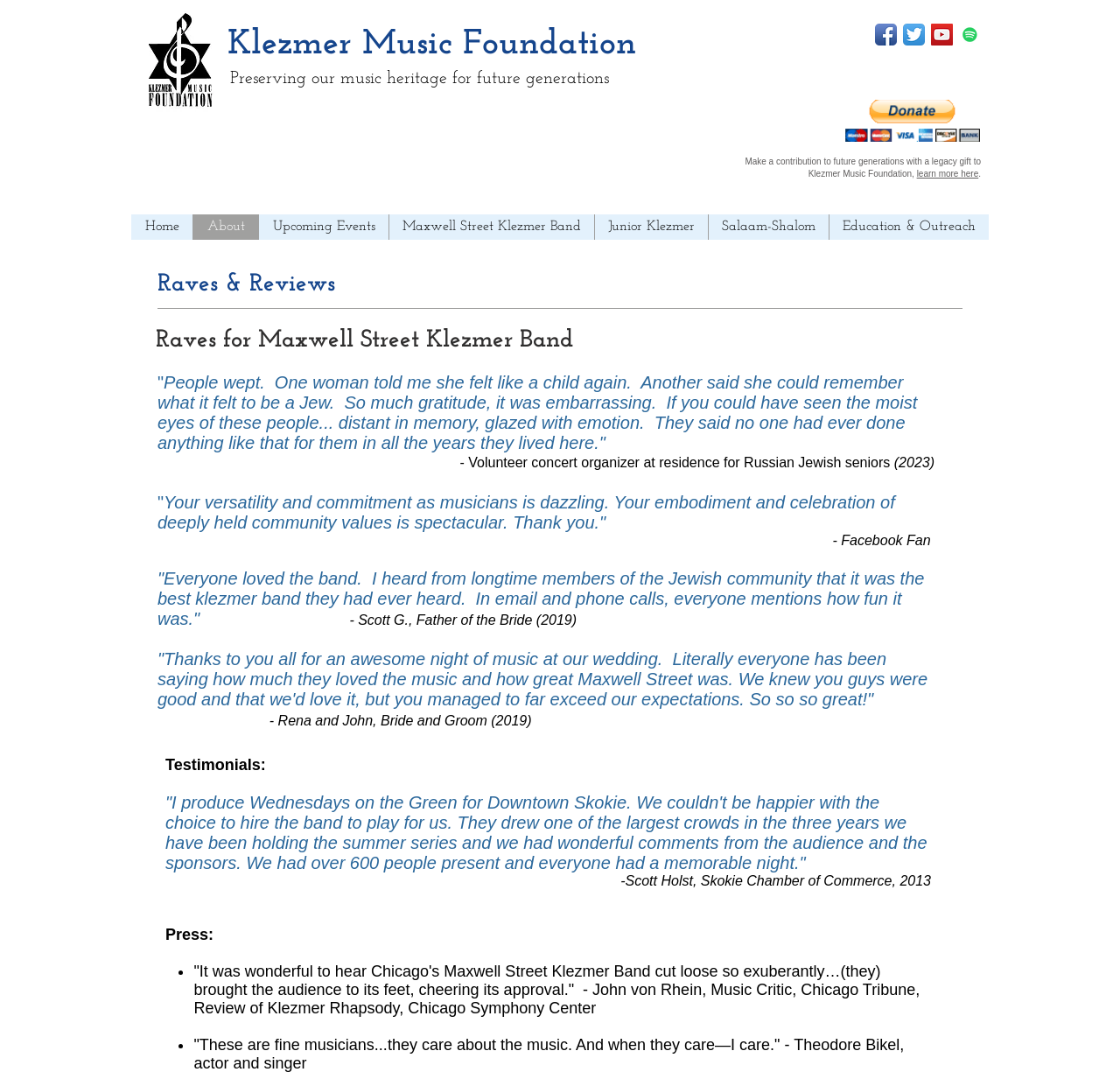Pinpoint the bounding box coordinates of the area that should be clicked to complete the following instruction: "Learn how to tell if Microsoft branded software is fake". The coordinates must be given as four float numbers between 0 and 1, i.e., [left, top, right, bottom].

None